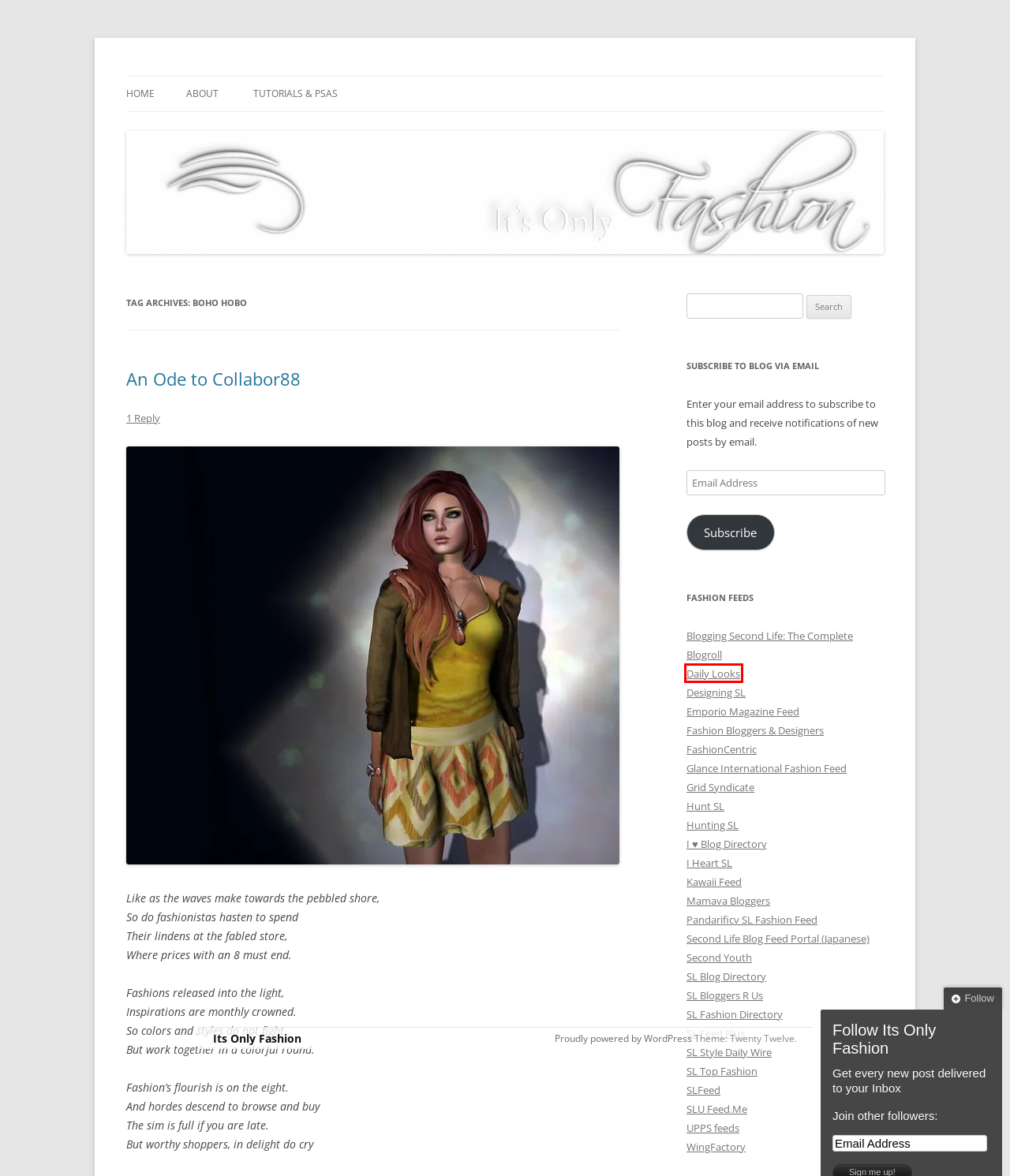Look at the screenshot of a webpage with a red bounding box and select the webpage description that best corresponds to the new page after clicking the element in the red box. Here are the options:
A. ADA4D Link Situs Slot Gacor Gampang Maxwin Terbaru & Slot Online Terpercaya Pasti Jackpot
B. Blog Tool, Publishing Platform, and CMS – WordPress.org
C. Its Only Fashion | Yet another SL fashion blog
D. About | Its Only Fashion
E. Online 150 mm Ofenrohr Kaufen | 25 Jahre Garantie
F. An Ode to Collabor88 | Its Only Fashion
G. Poetic Colors | Its Only Fashion
H. BoHo HoBo… done it again! | Its Only Fashion

E